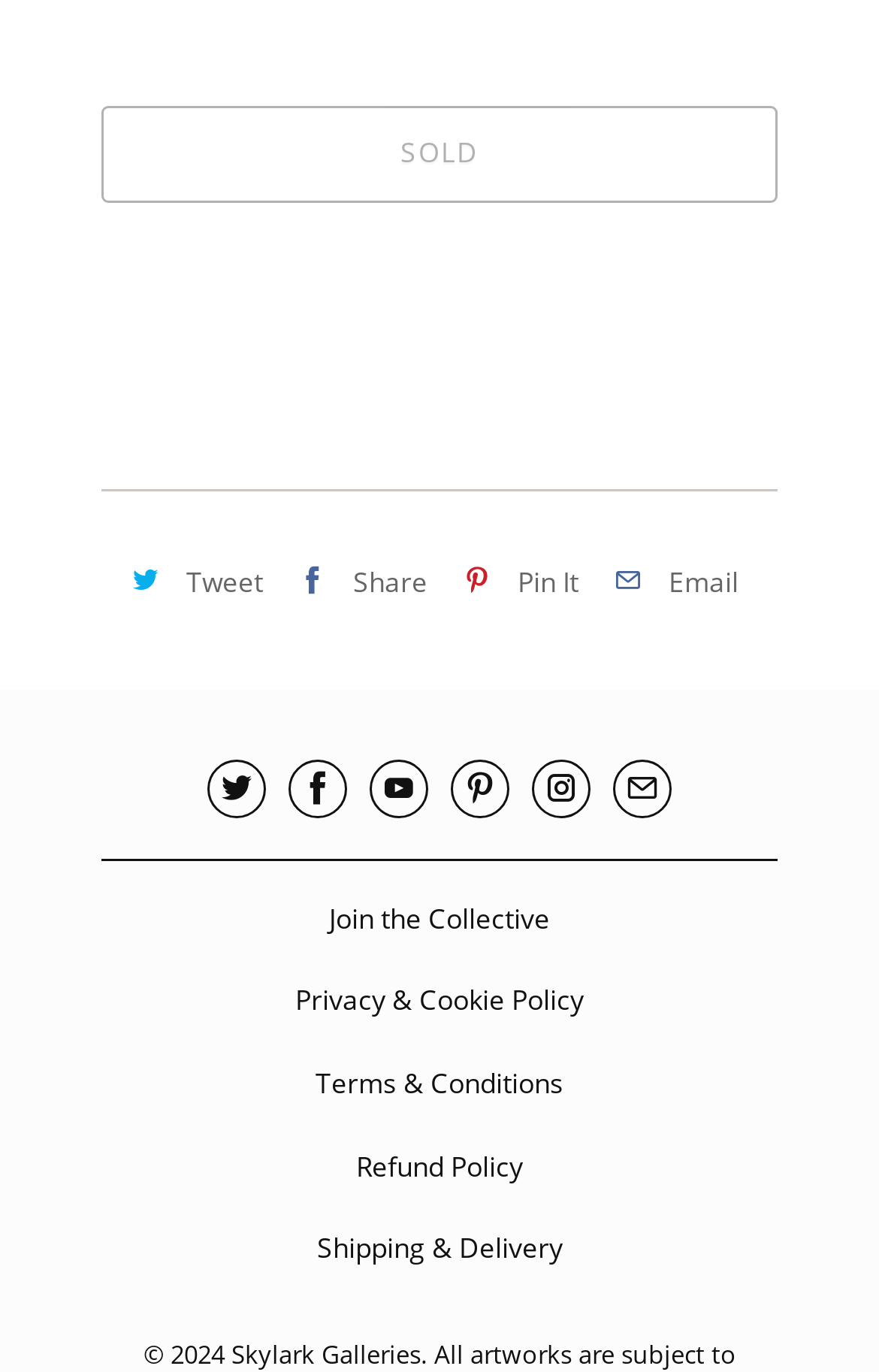Using the elements shown in the image, answer the question comprehensively: How many social media links are there?

There are five social media links on the webpage, which are Tweet, Share, Pin It, Email, and another set of similar icons below them. These links are identified by their OCR text and element types.